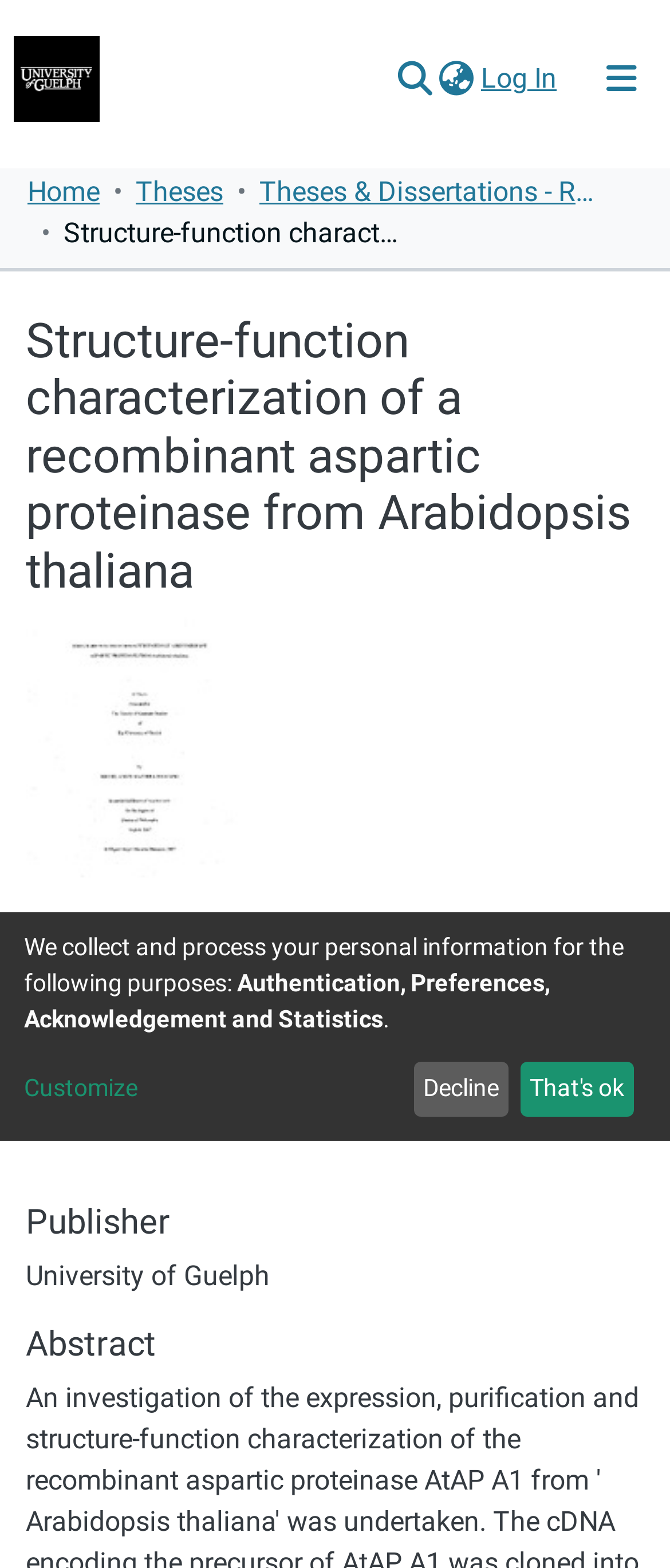What is the language switch button located?
Please give a detailed and elaborate answer to the question based on the image.

The question is asking about the location of the language switch button on the webpage. By analyzing the bounding box coordinates of the button 'Language switch', I found that it is located at [0.649, 0.037, 0.713, 0.064], which corresponds to the top right corner of the webpage.